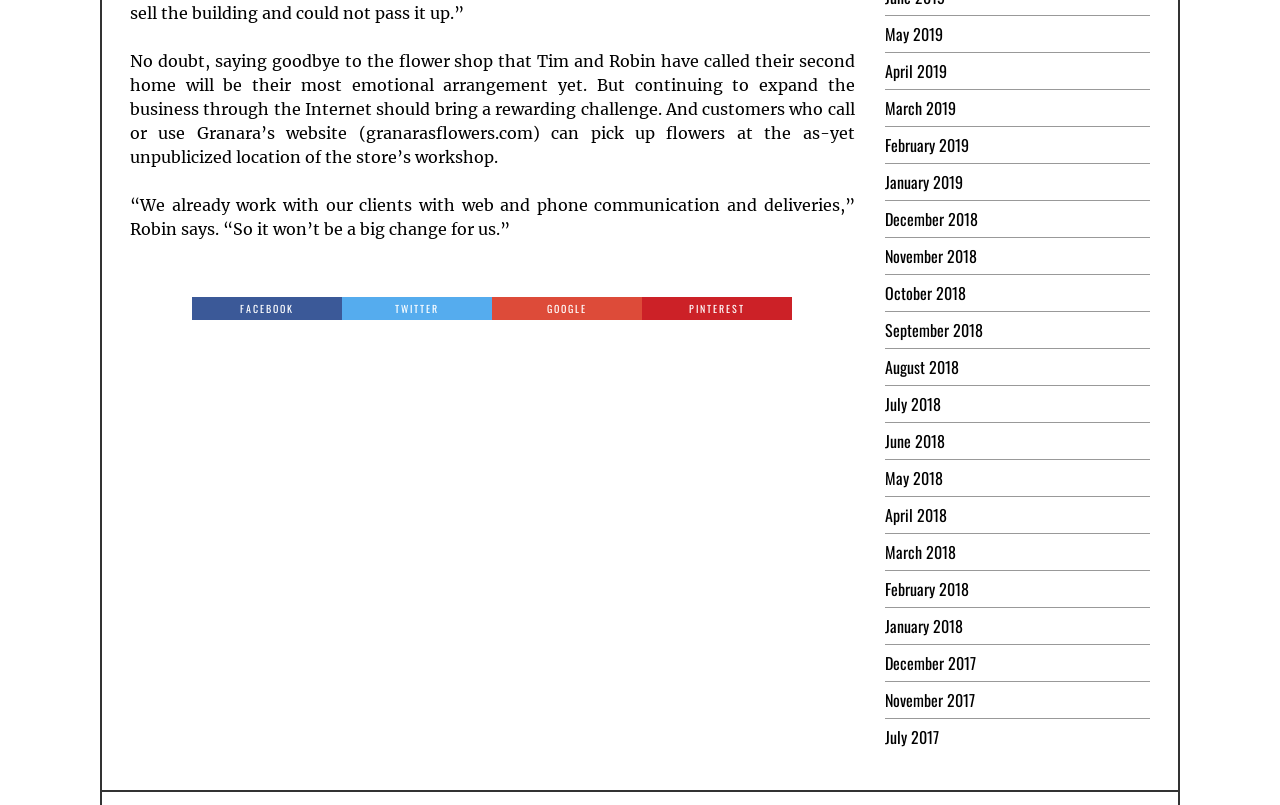Please identify the bounding box coordinates of the area that needs to be clicked to fulfill the following instruction: "go to Twitter page."

[0.267, 0.369, 0.385, 0.397]